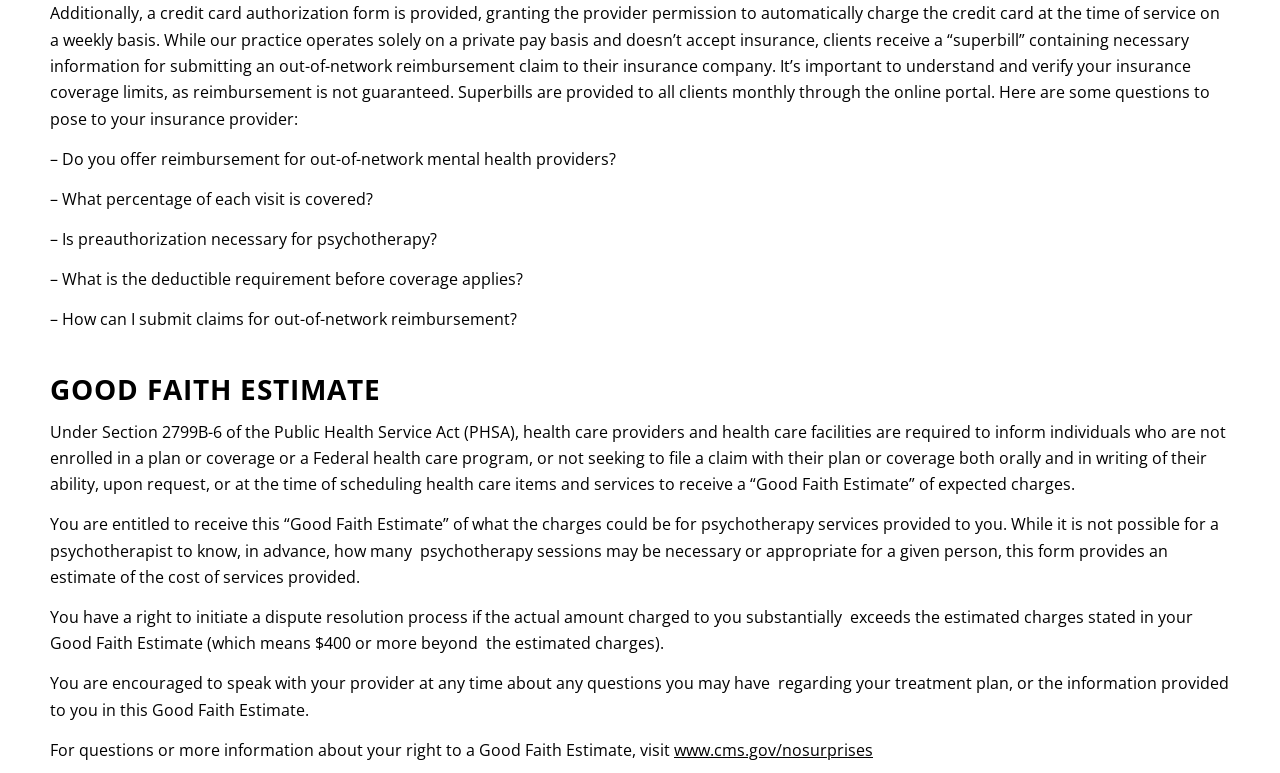What is the purpose of the Good Faith Estimate?
Using the image, elaborate on the answer with as much detail as possible.

The Good Faith Estimate is required by the Public Health Service Act to inform individuals who are not enrolled in a plan or coverage of their ability to receive an estimate of expected charges for psychotherapy services. This is stated in the webpage under the heading 'GOOD FAITH ESTIMATE'.